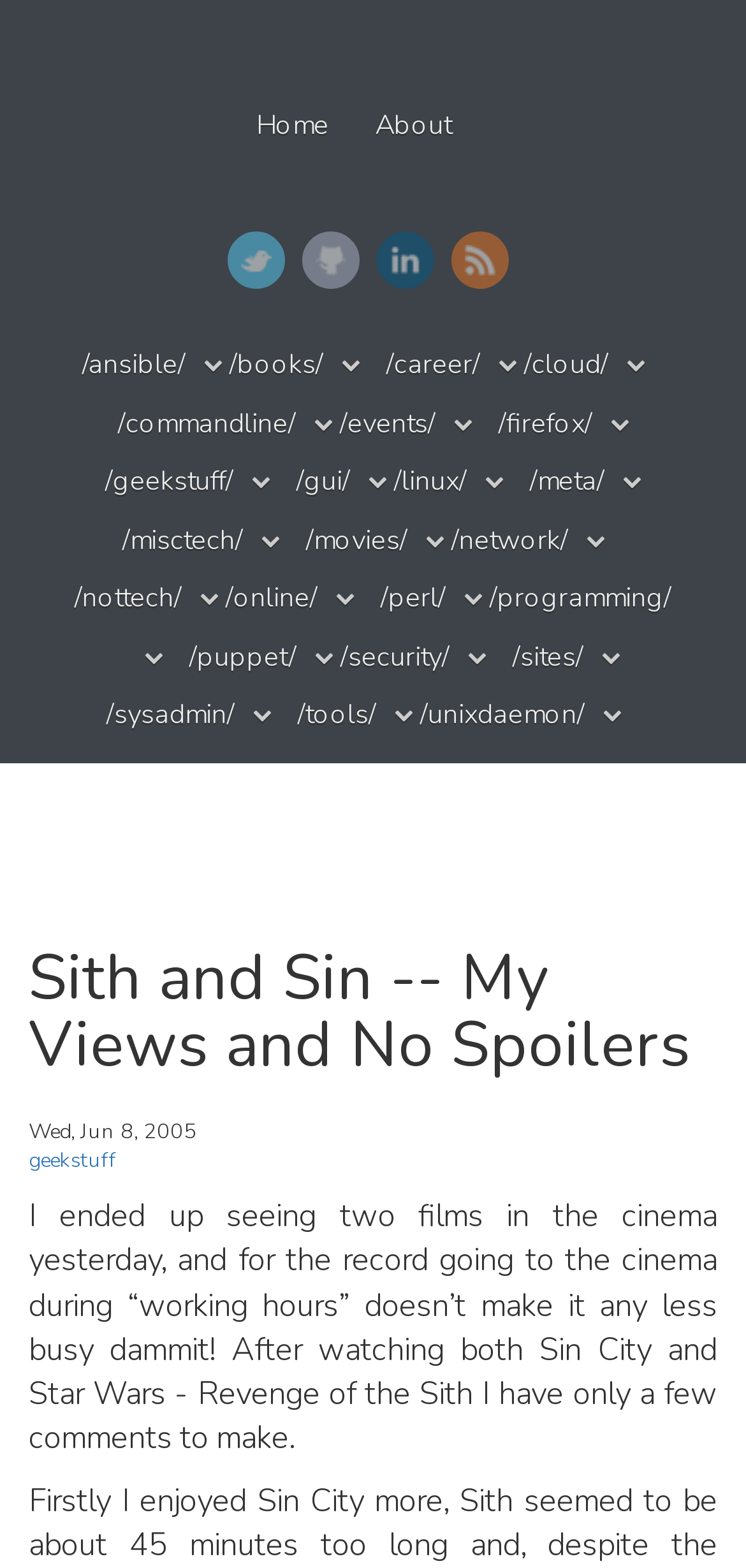How many films did the author watch?
Use the information from the image to give a detailed answer to the question.

The author mentions watching two films in the cinema, specifically 'Sin City' and 'Star Wars - Revenge of the Sith', as stated in the text 'I ended up seeing two films in the cinema yesterday...'.